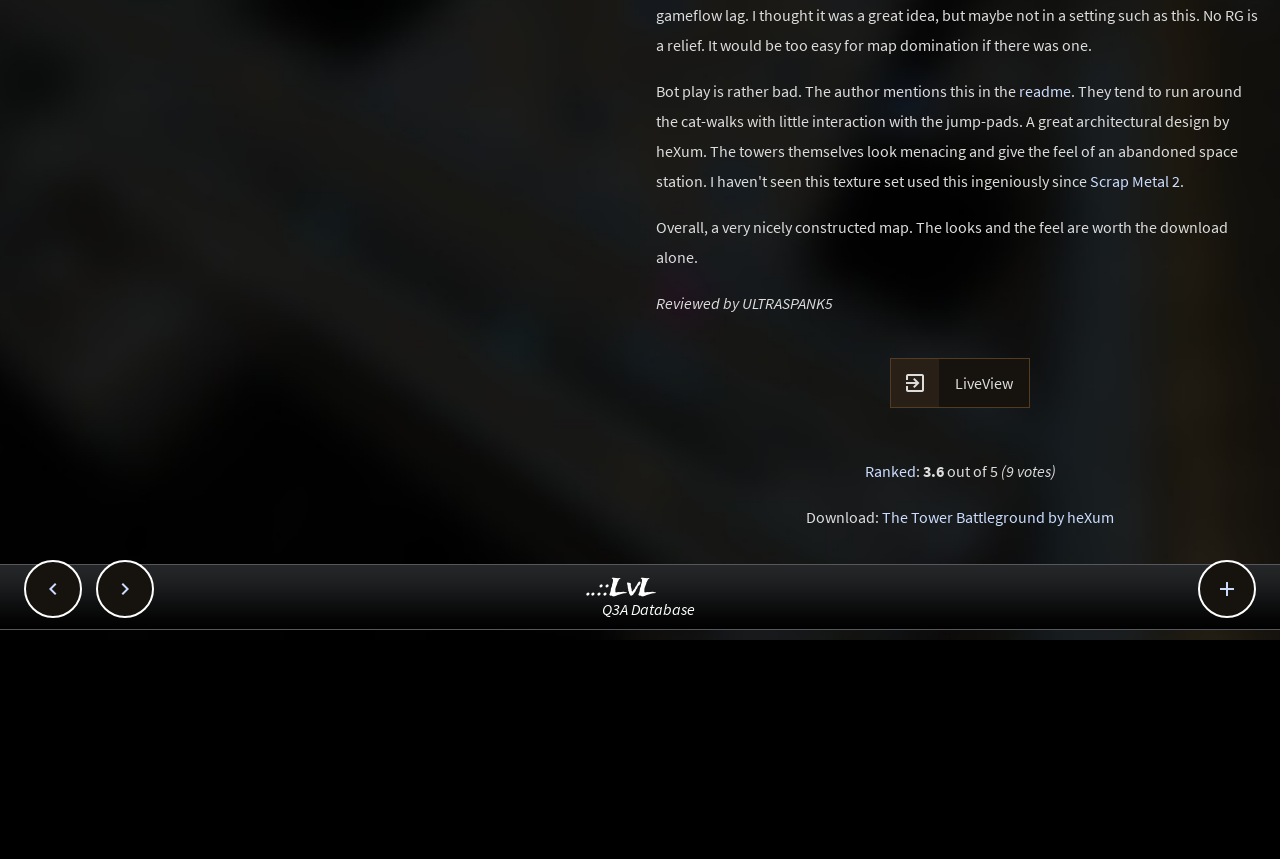From the given element description: "The Tower Battleground by heXum", find the bounding box for the UI element. Provide the coordinates as four float numbers between 0 and 1, in the order [left, top, right, bottom].

[0.689, 0.59, 0.87, 0.614]